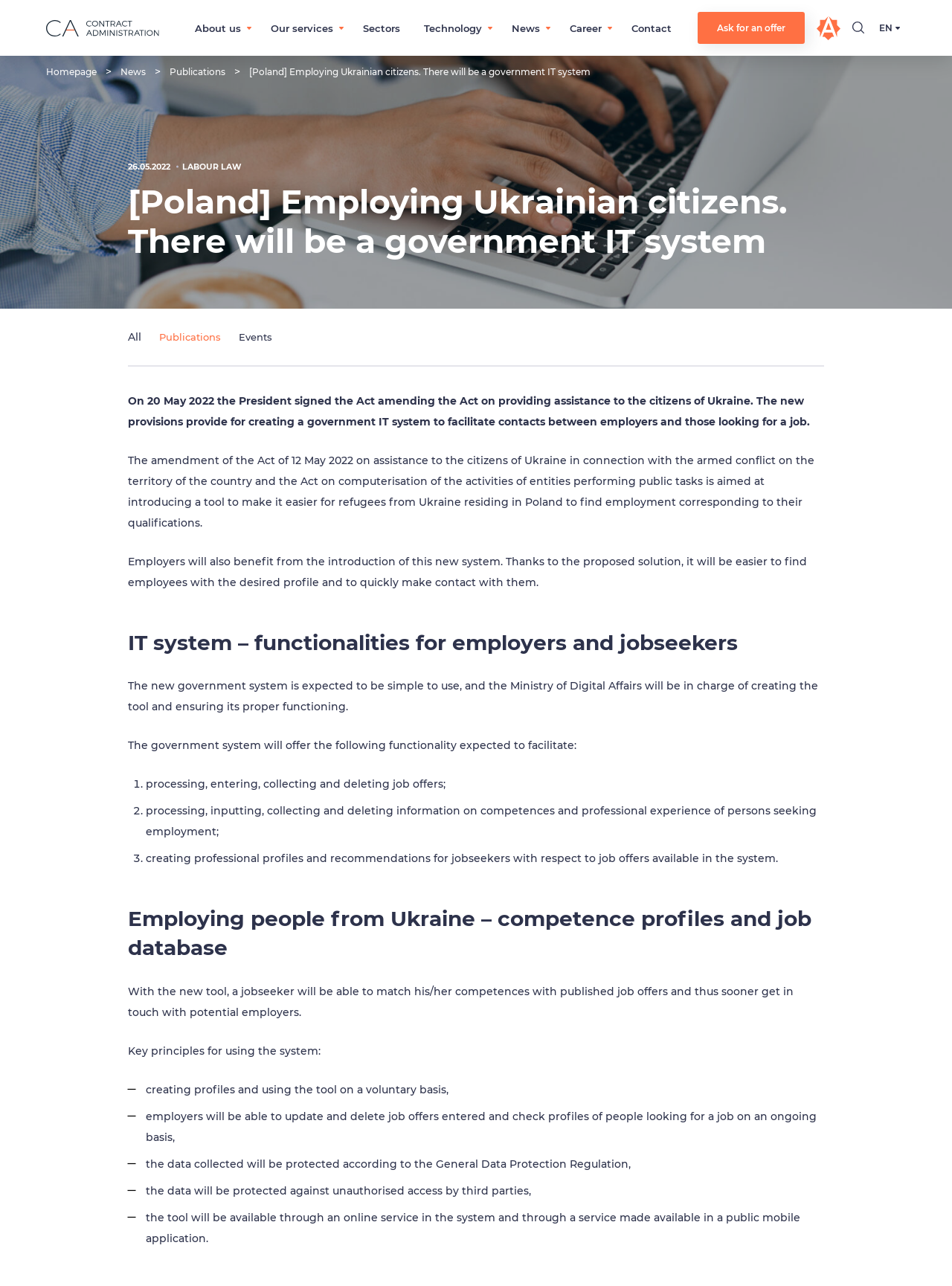Specify the bounding box coordinates of the area to click in order to execute this command: 'Click the 'News' link'. The coordinates should consist of four float numbers ranging from 0 to 1, and should be formatted as [left, top, right, bottom].

[0.127, 0.051, 0.153, 0.06]